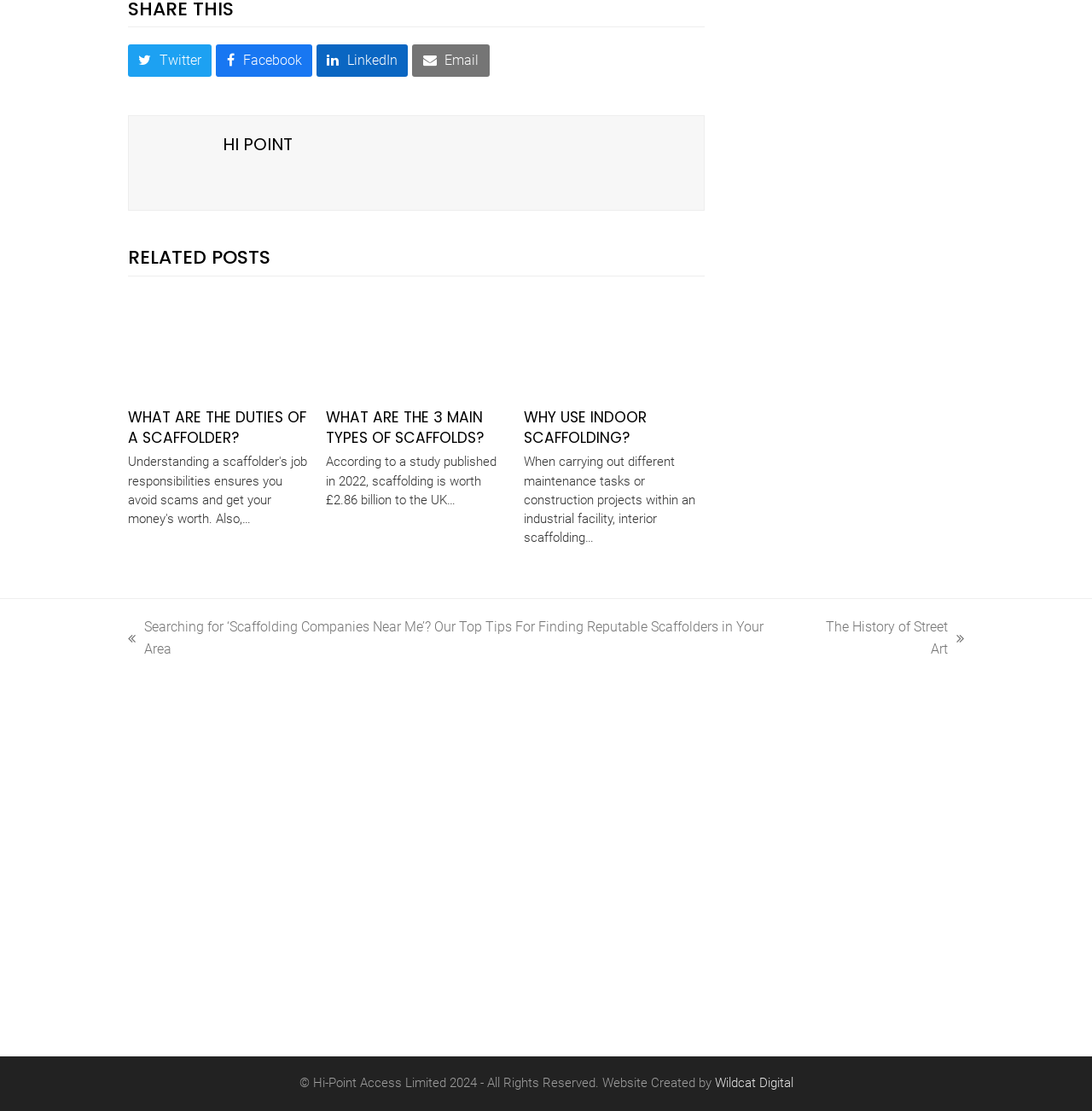What is the purpose of indoor scaffolding?
Give a one-word or short-phrase answer derived from the screenshot.

Maintenance tasks or construction projects